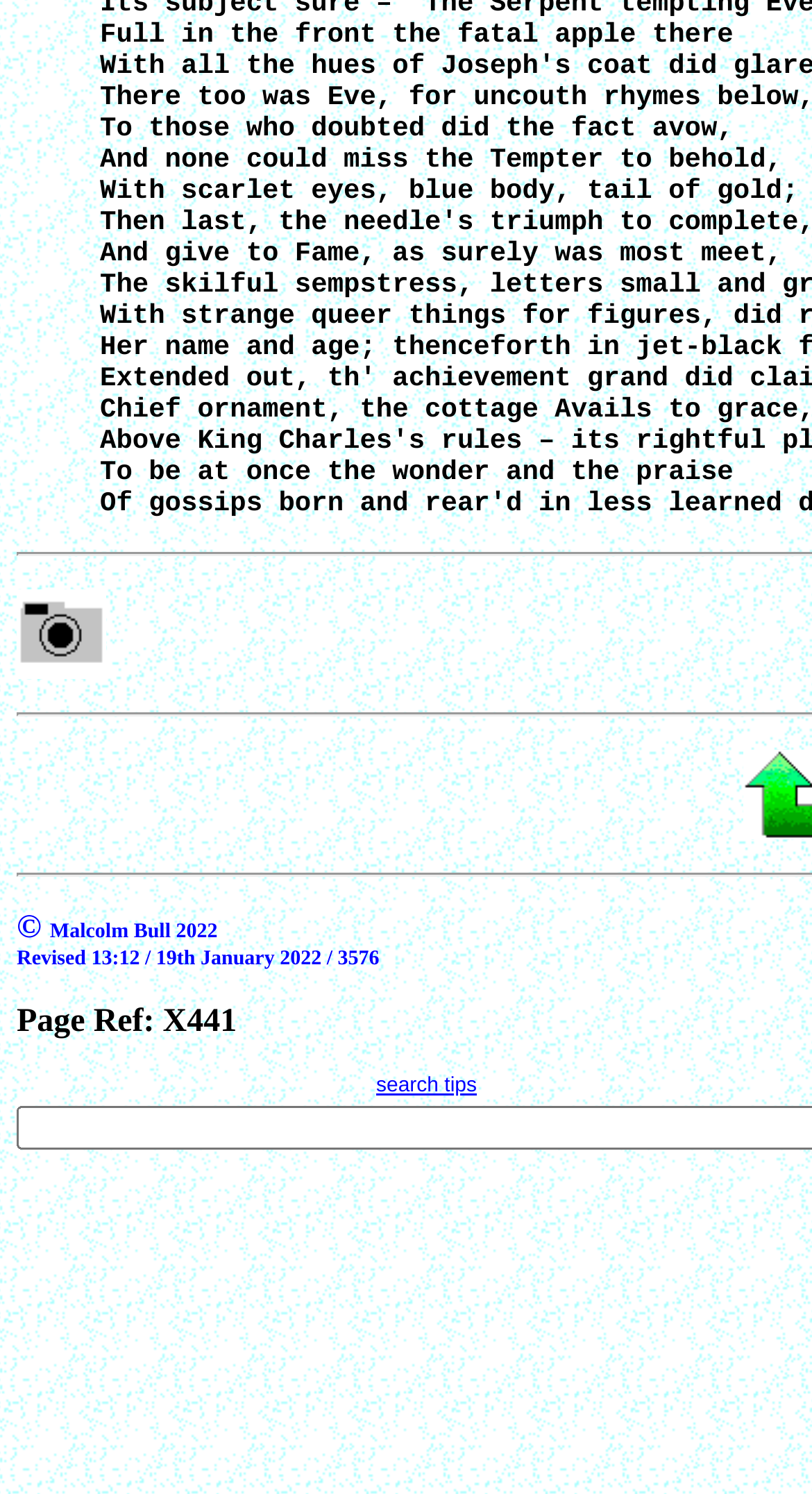Utilize the details in the image to thoroughly answer the following question: What is the page reference number?

The page reference number is mentioned in the static text element 'Page Ref: X441' which is located at the bottom of the webpage, indicating that the page reference number is X441.